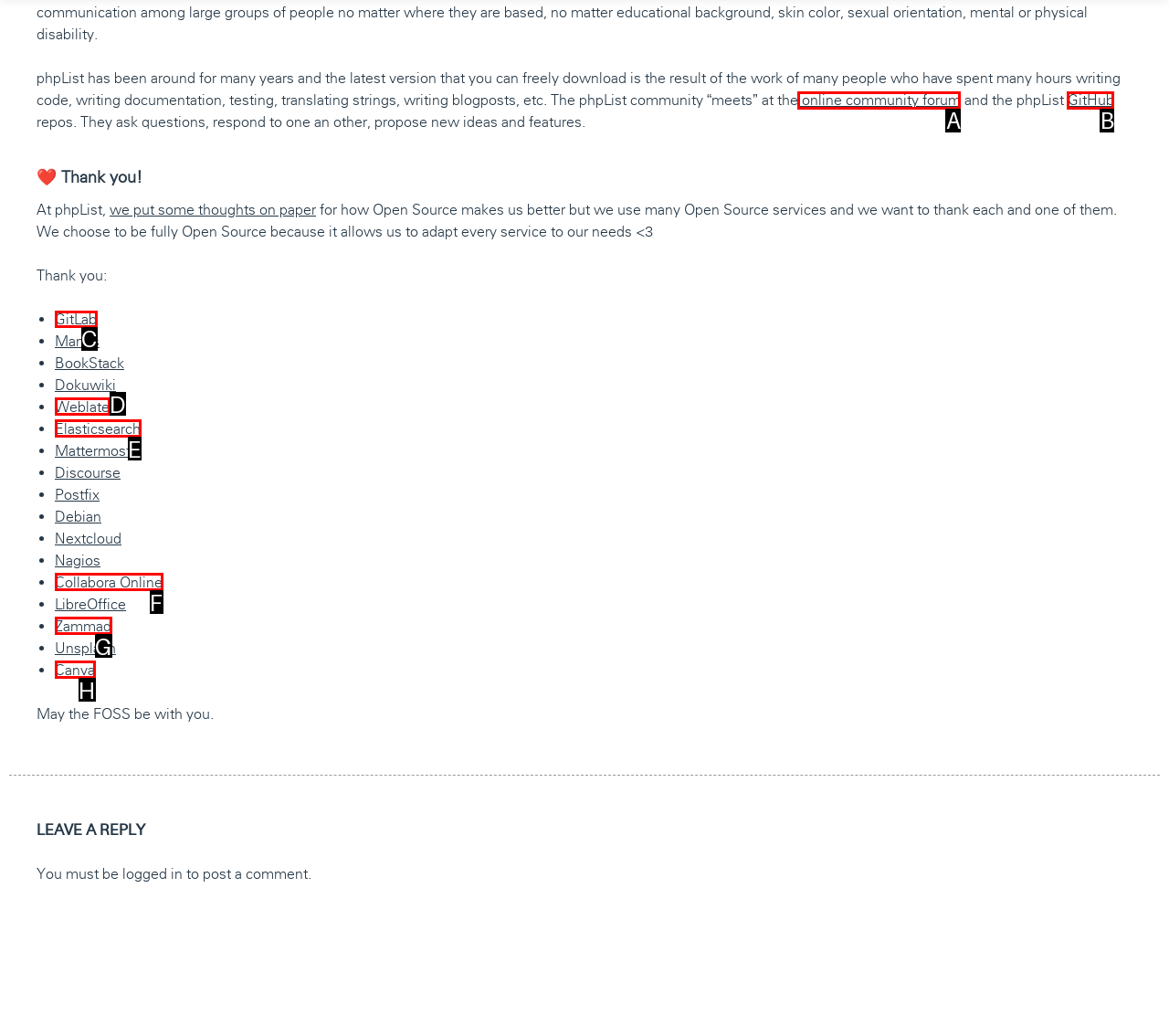Which UI element should be clicked to perform the following task: check out GitLab? Answer with the corresponding letter from the choices.

C